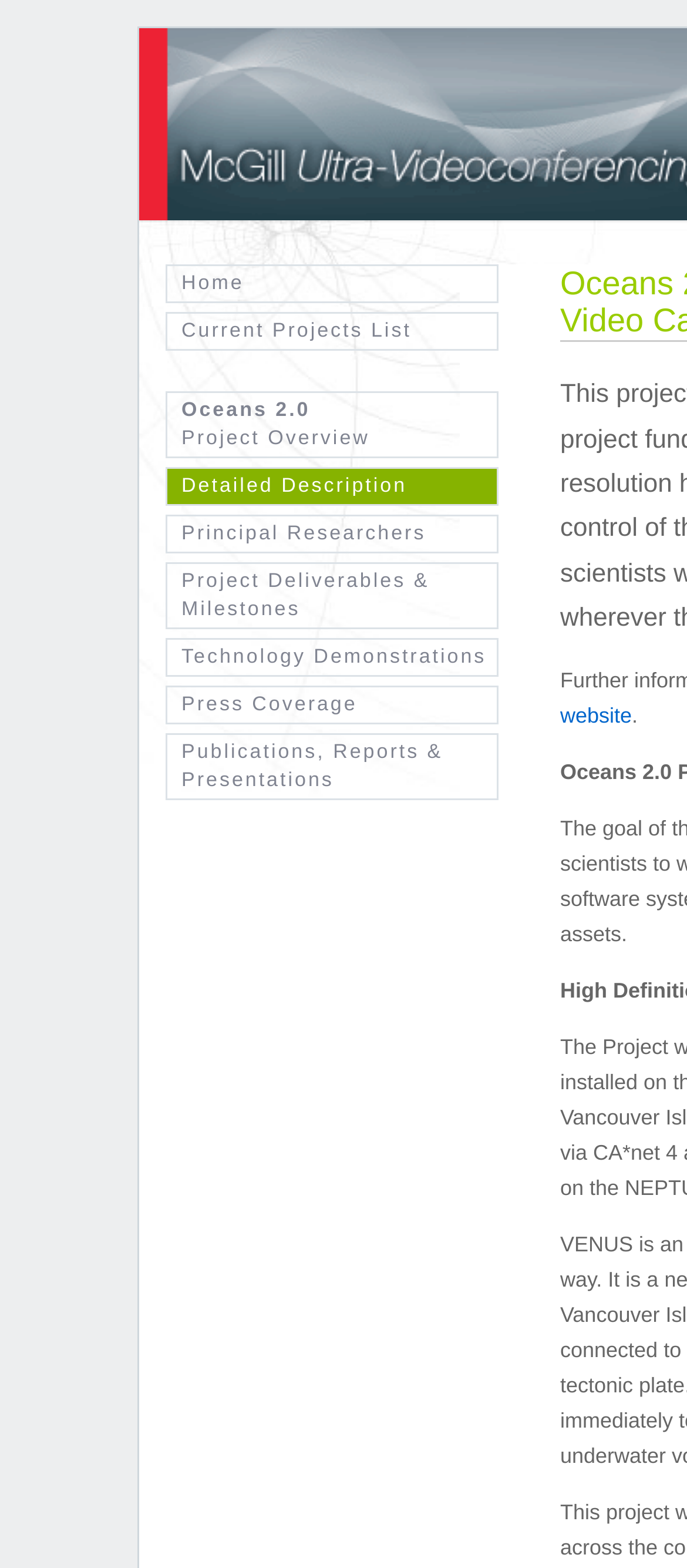Describe in detail what you see on the webpage.

The webpage "Undersea Window" features a prominent image located at the top-left corner, taking up about 9% of the screen. Below the image, there is a horizontal navigation menu with five links: "Home", "Current Projects List", "Oceans 2.0 Project Overview", "Principal Researchers", and "Project Deliverables & Milestones", which occupy about 48% of the screen width. 

Further down, there is a section with a heading "Detailed Description" situated above a series of links, including "Technology Demonstrations", "Press Coverage", and "Publications, Reports & Presentations". These links are aligned vertically, taking up about 48% of the screen width, and are positioned at the top-right area of the screen.